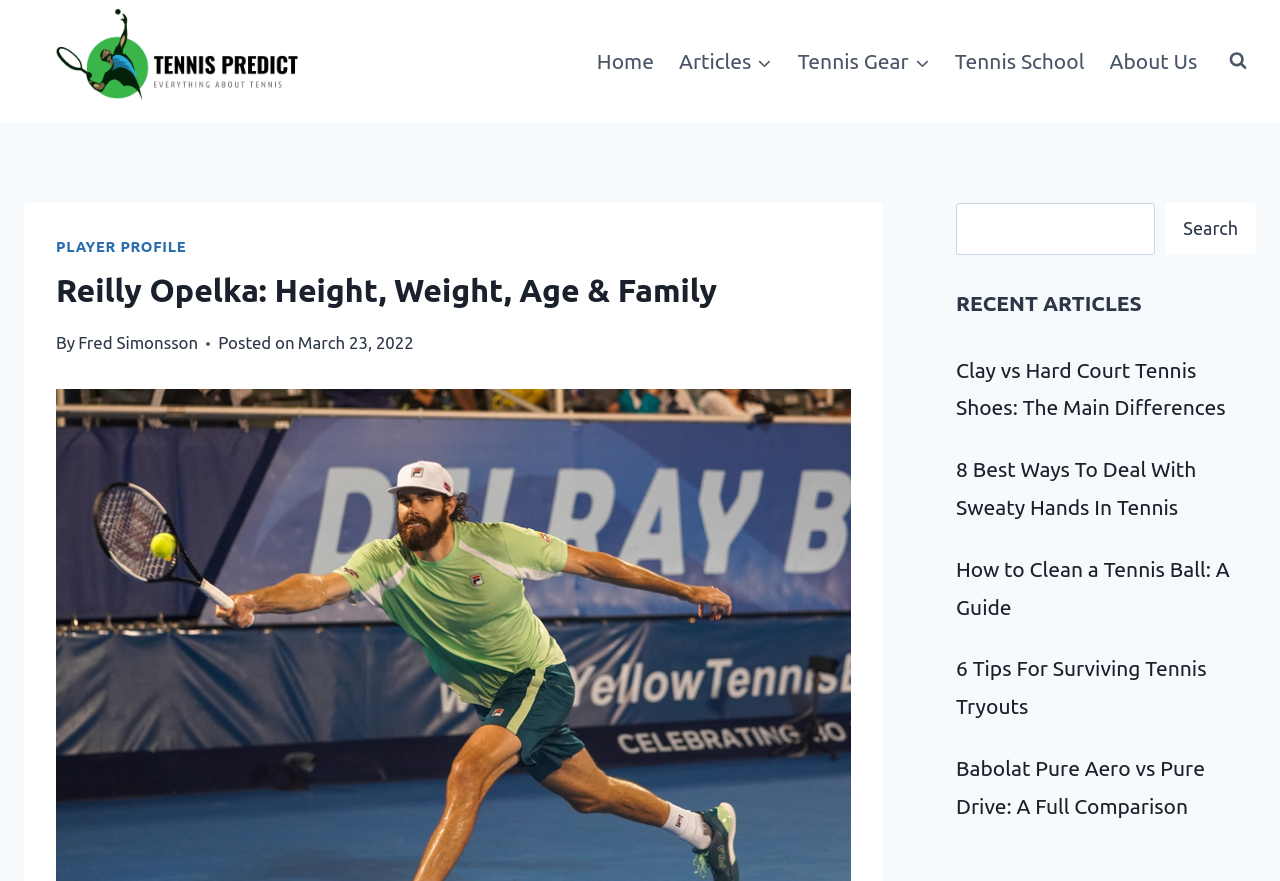Please reply to the following question with a single word or a short phrase:
What is the name of the tennis player profiled?

Reilly Opelka